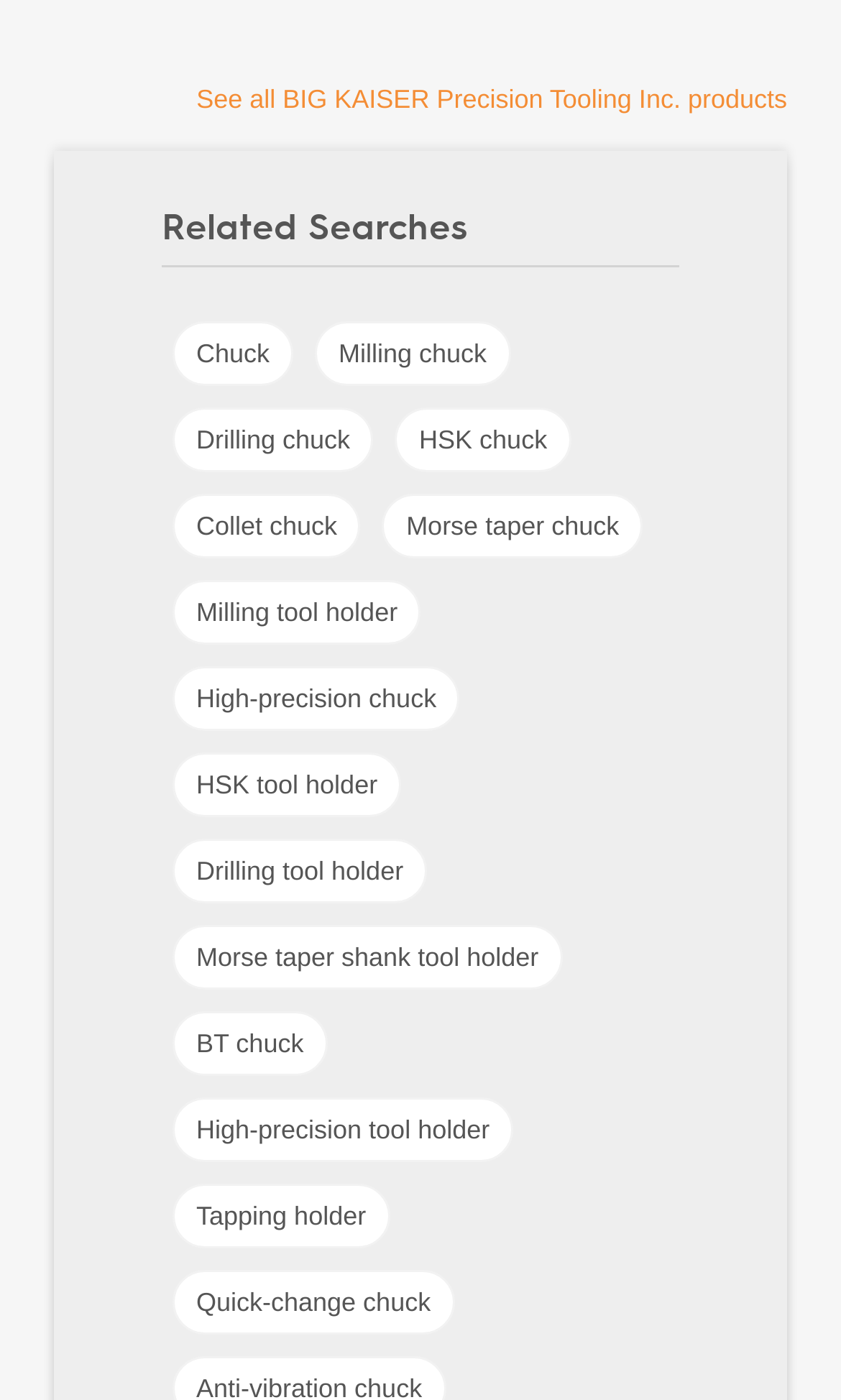Respond with a single word or phrase:
What is the vertical position of the 'Related Searches' text?

Above the links